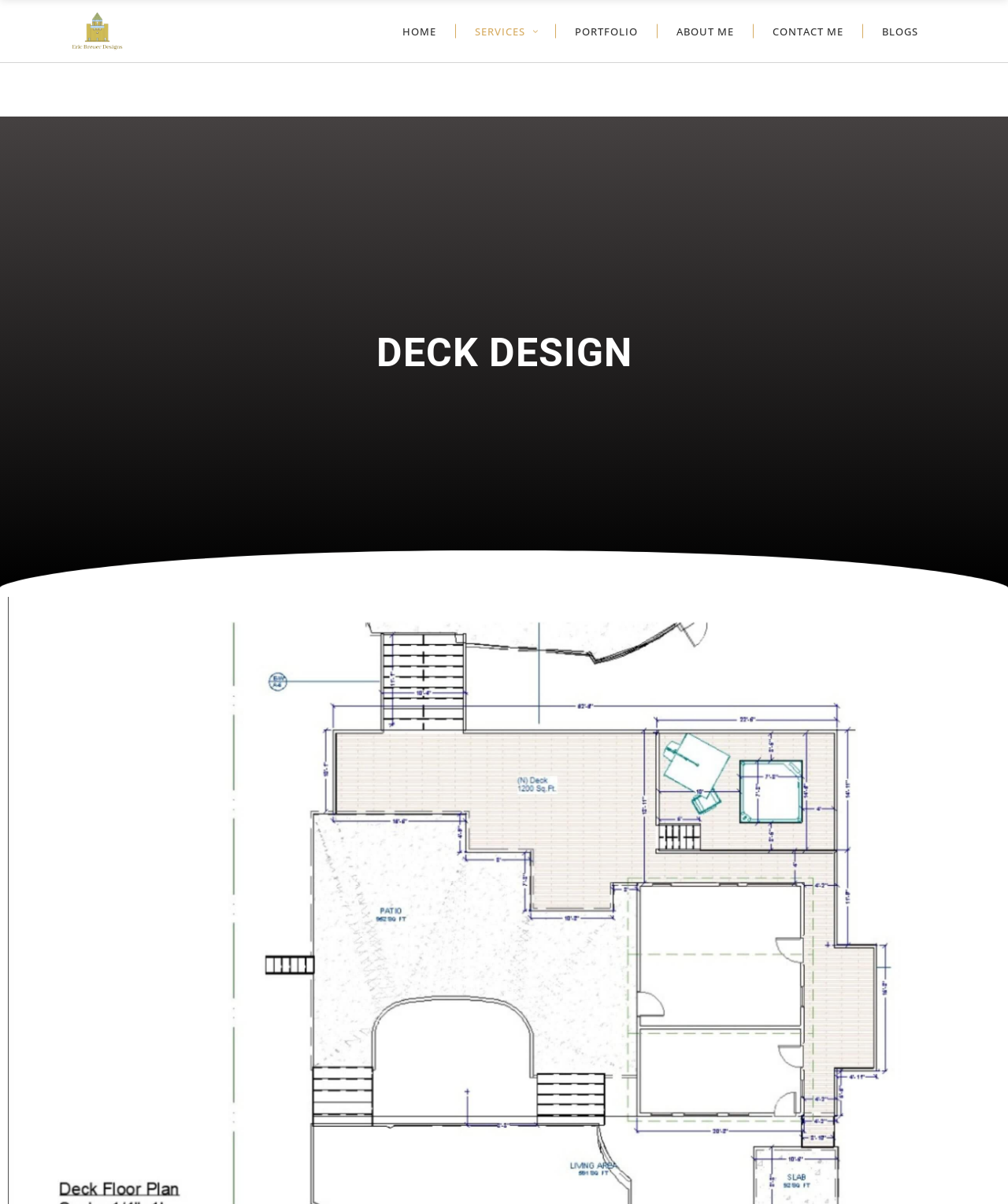How many navigation links are present?
Based on the image, respond with a single word or phrase.

6